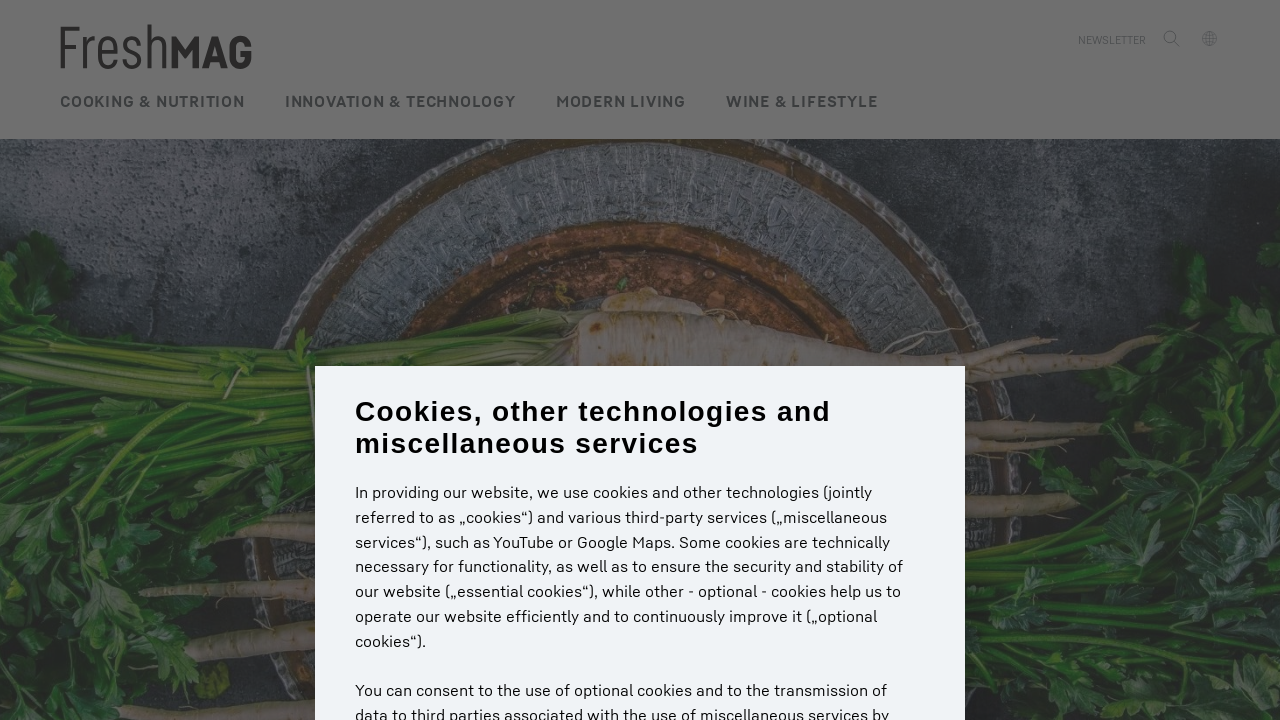Respond with a single word or phrase:
What is the parsnip referred to as?

A Secret Hero